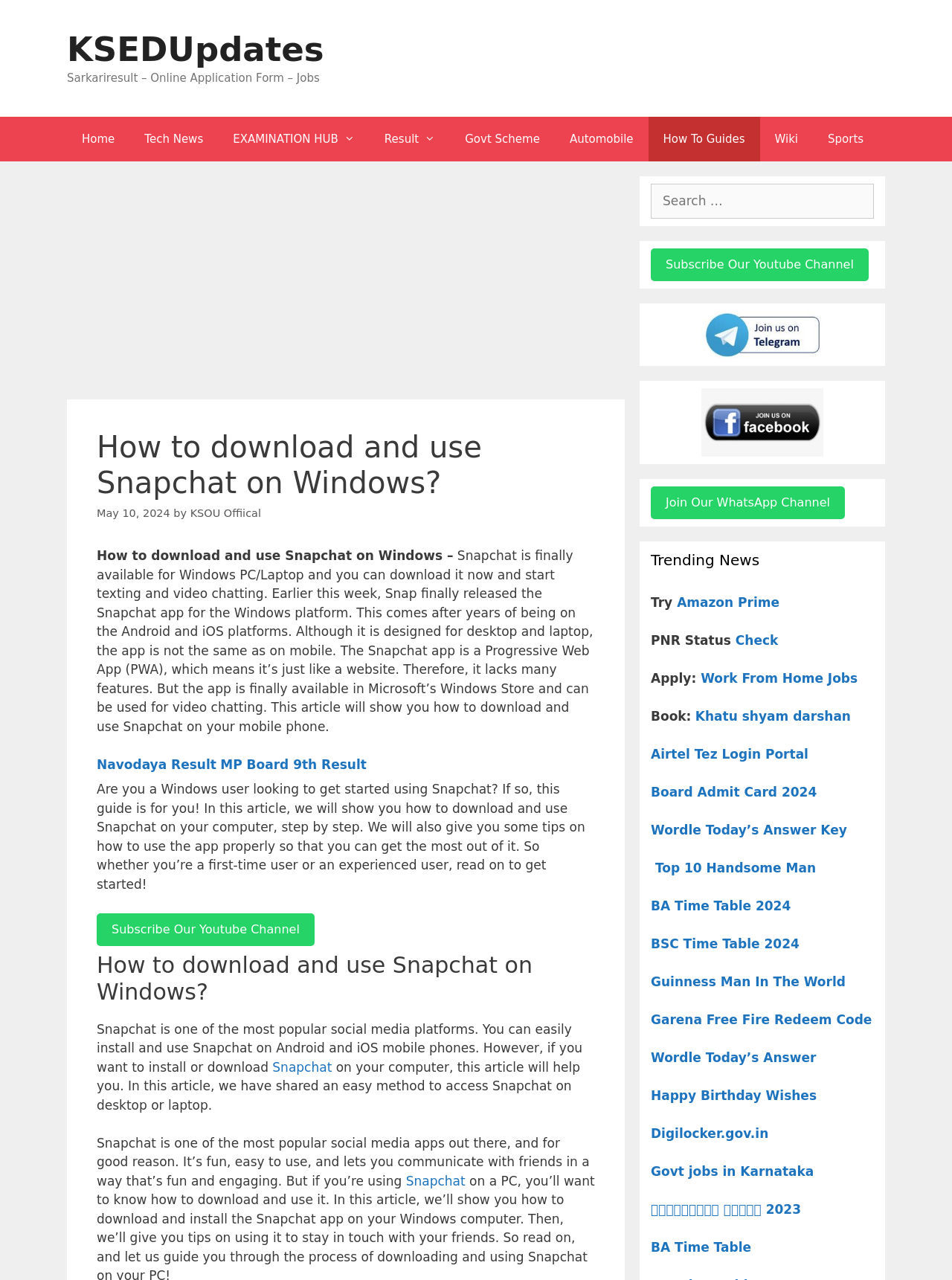What is the date of the article?
Based on the screenshot, respond with a single word or phrase.

May 10, 2024